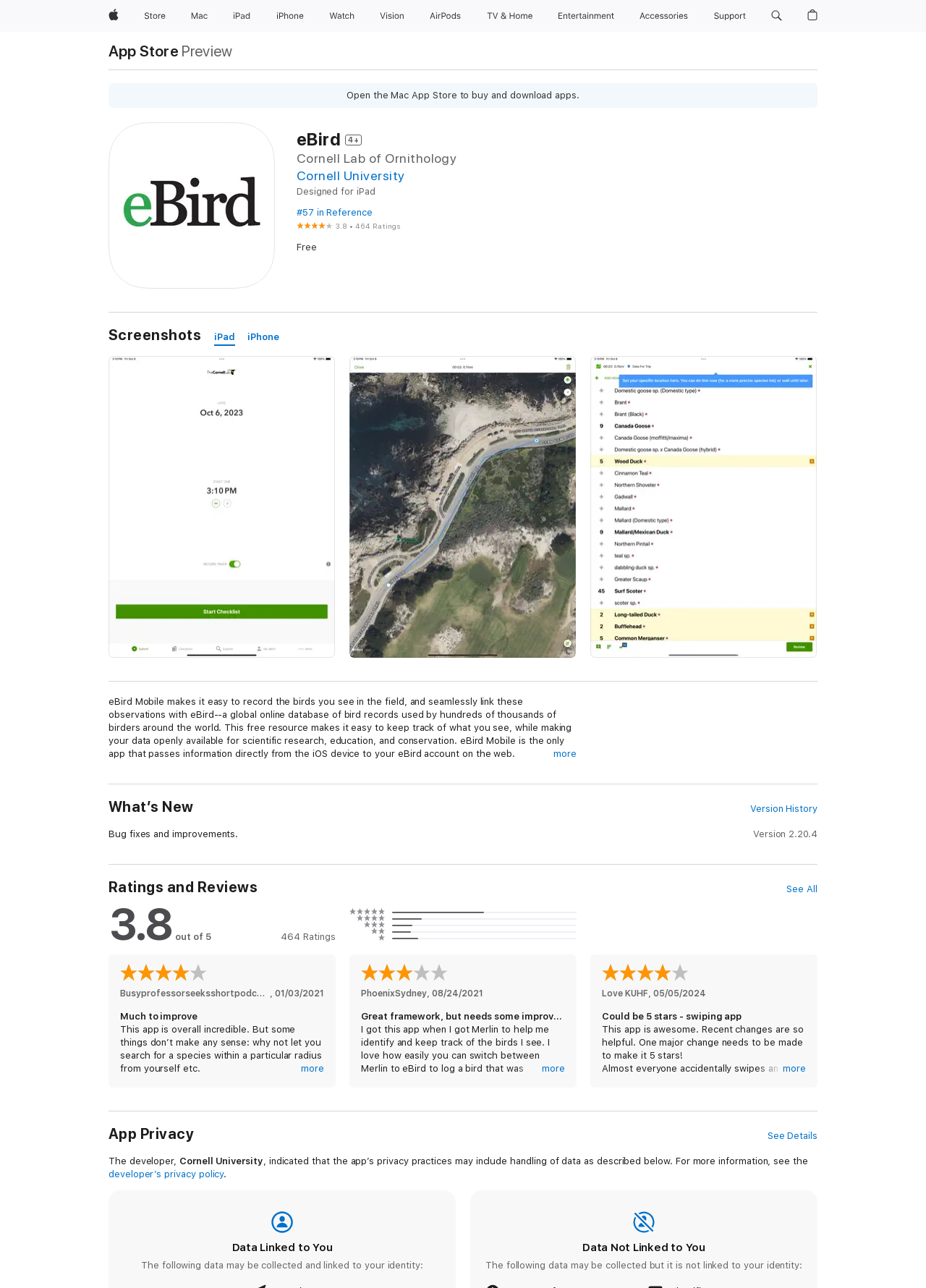Please determine the bounding box coordinates of the element's region to click in order to carry out the following instruction: "Open the Mac App Store to buy and download apps". The coordinates should be four float numbers between 0 and 1, i.e., [left, top, right, bottom].

[0.117, 0.034, 0.193, 0.046]